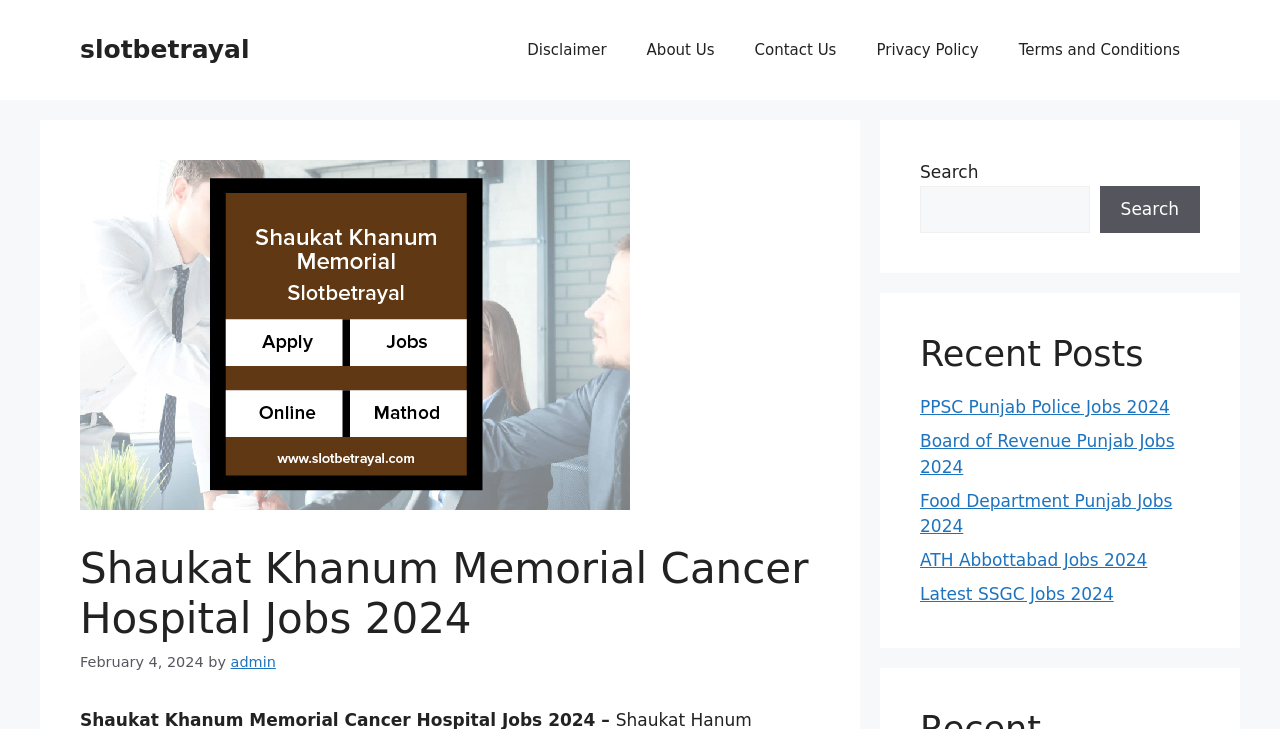Indicate the bounding box coordinates of the element that needs to be clicked to satisfy the following instruction: "Search for a job". The coordinates should be four float numbers between 0 and 1, i.e., [left, top, right, bottom].

[0.719, 0.254, 0.851, 0.32]